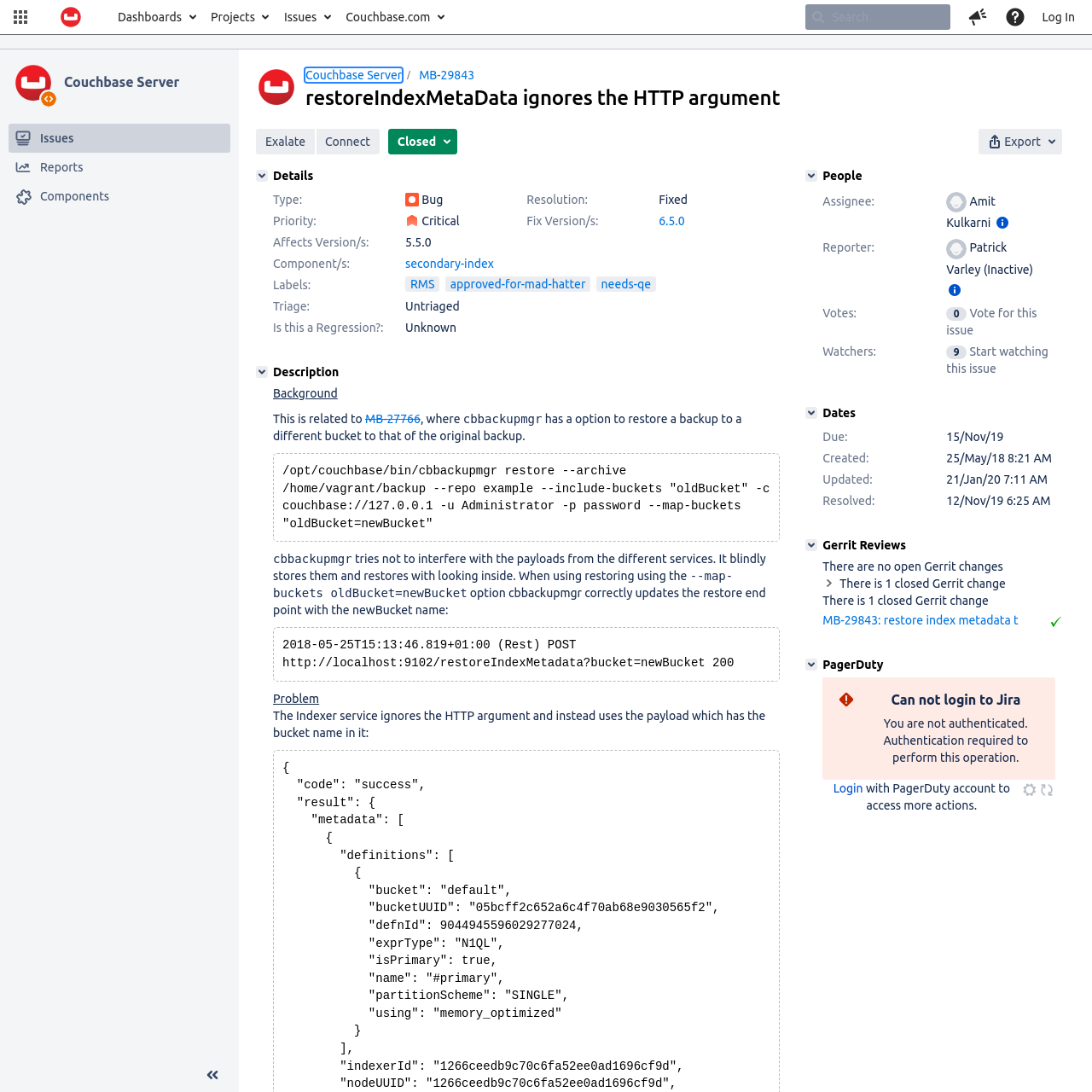Indicate the bounding box coordinates of the element that needs to be clicked to satisfy the following instruction: "Search for travel tips". The coordinates should be four float numbers between 0 and 1, i.e., [left, top, right, bottom].

None